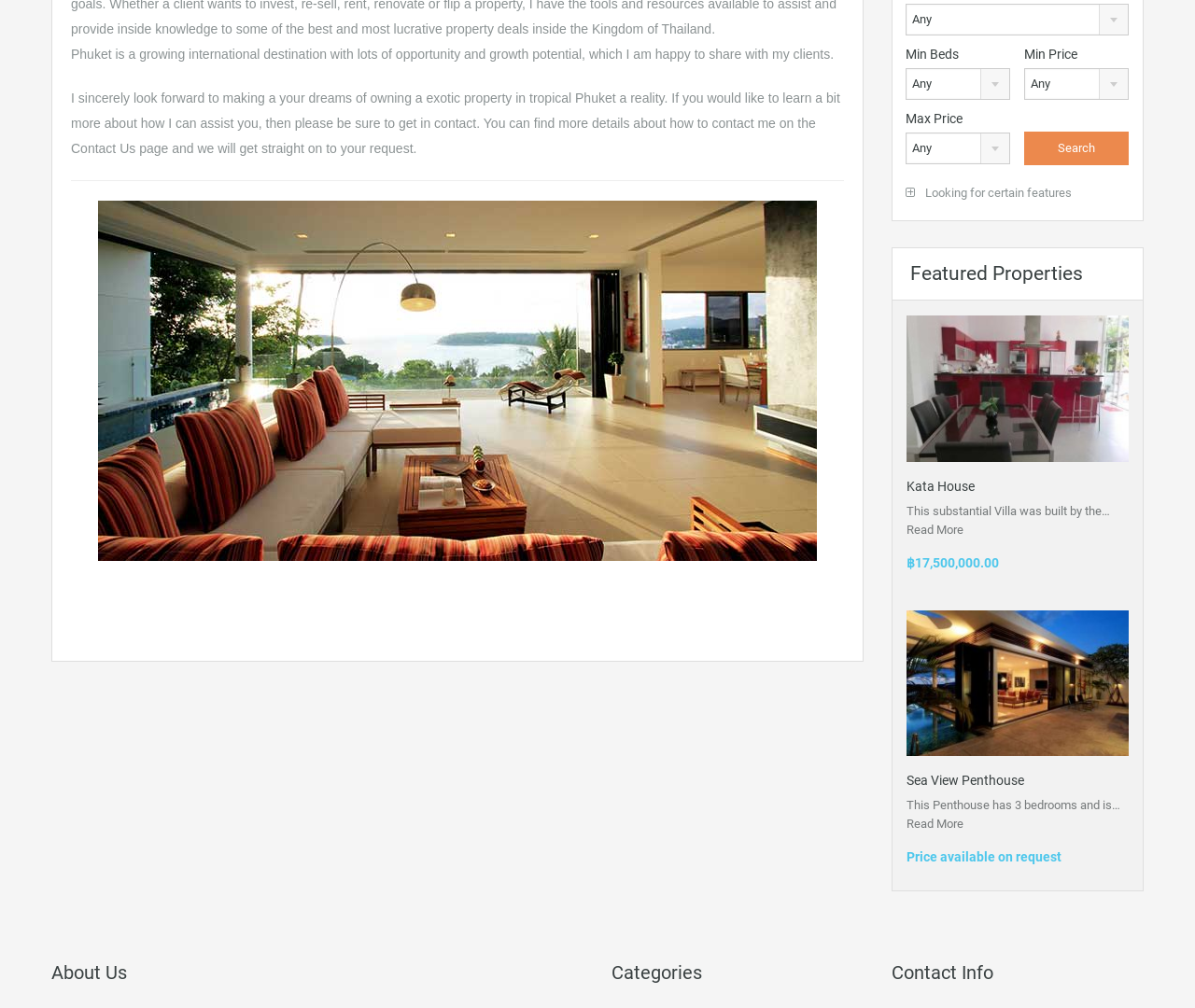Refer to the element description Read More and identify the corresponding bounding box in the screenshot. Format the coordinates as (top-left x, top-left y, bottom-right x, bottom-right y) with values in the range of 0 to 1.

[0.759, 0.811, 0.806, 0.824]